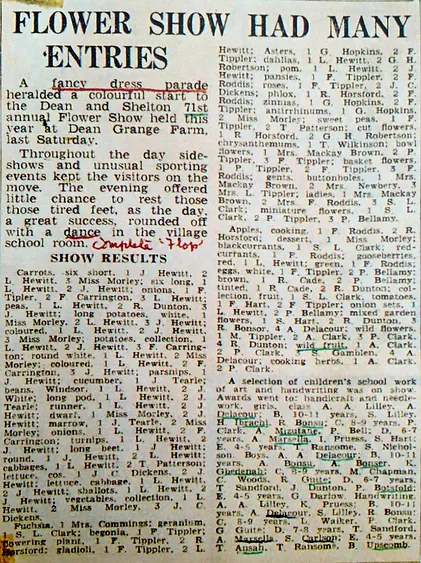Provide a comprehensive description of the image.

The image captures a newspaper article titled "FLOWER SHOW HAD MANY ENTRIES," highlighting the 71st annual Dean and Shelton Flower Show held at Dean Grange Farm. The article describes the event as a colorful celebration that included a fancy dress parade and various side shows that entertained visitors throughout the day. It notes the evening festivities, which featured a dance in the village school room, emphasizing the event's lively atmosphere and success. The bottom of the article provides a detailed list of show results, showcasing entries in various categories, including vegetables and floral exhibits, along with the names of participants. Overall, the article reflects the community spirit and variety of activities that made the flower show a memorable occasion.